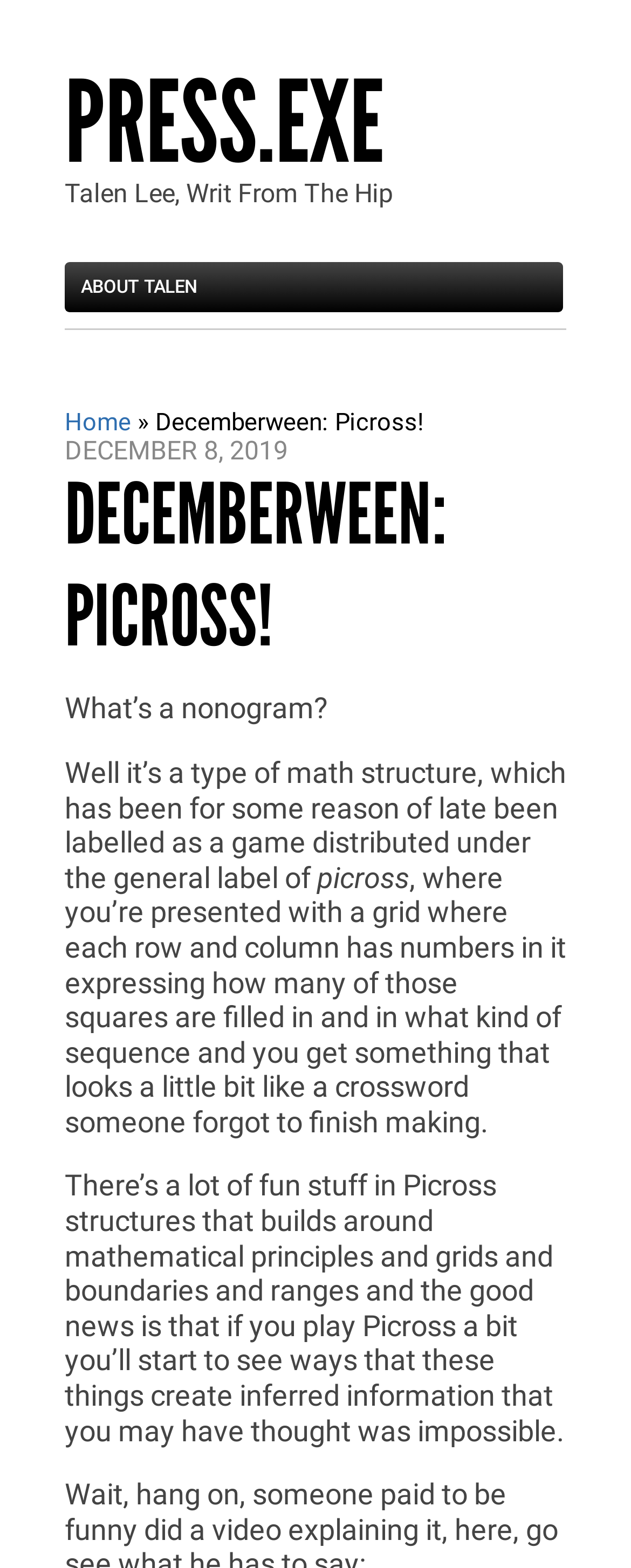Find the bounding box coordinates for the UI element that matches this description: "About Talen".

[0.103, 0.167, 0.892, 0.199]